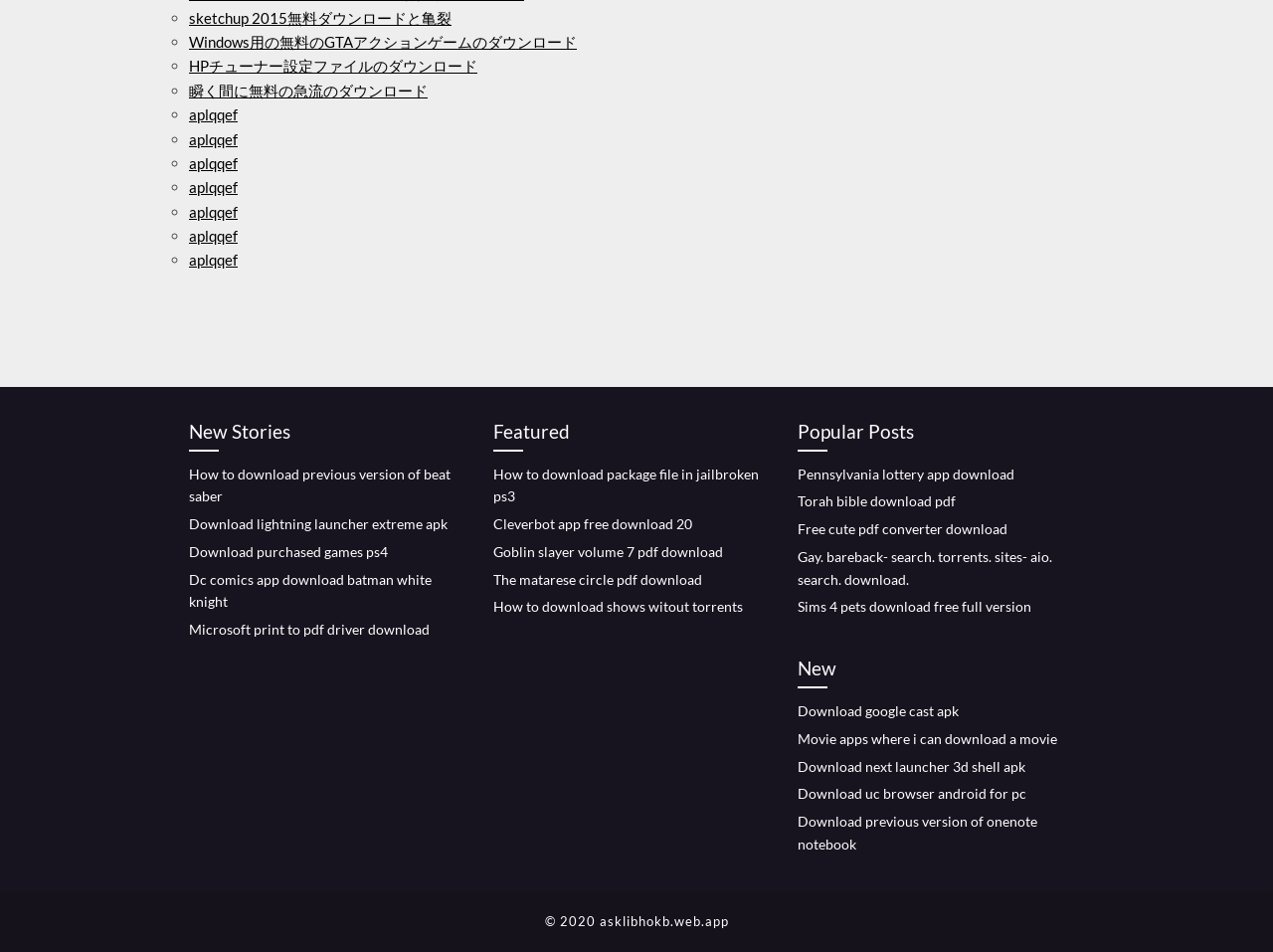Determine the coordinates of the bounding box that should be clicked to complete the instruction: "Download previous version of beat saber". The coordinates should be represented by four float numbers between 0 and 1: [left, top, right, bottom].

[0.148, 0.489, 0.354, 0.53]